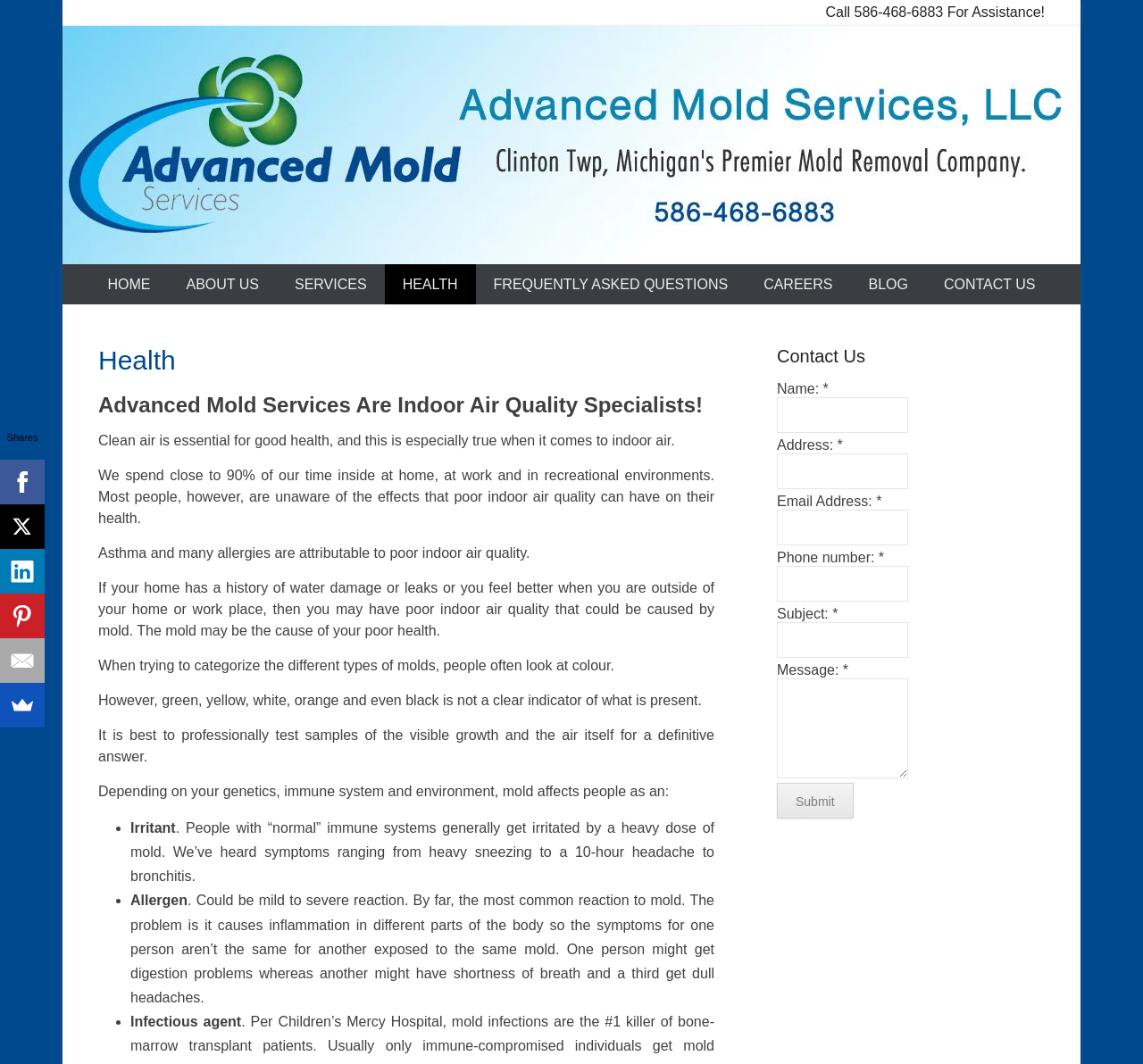What is the effect of poor indoor air quality on health?
Please provide a full and detailed response to the question.

According to the webpage, poor indoor air quality can cause asthma and many allergies, as stated in the paragraph 'Asthma and many allergies are attributable to poor indoor air quality'.